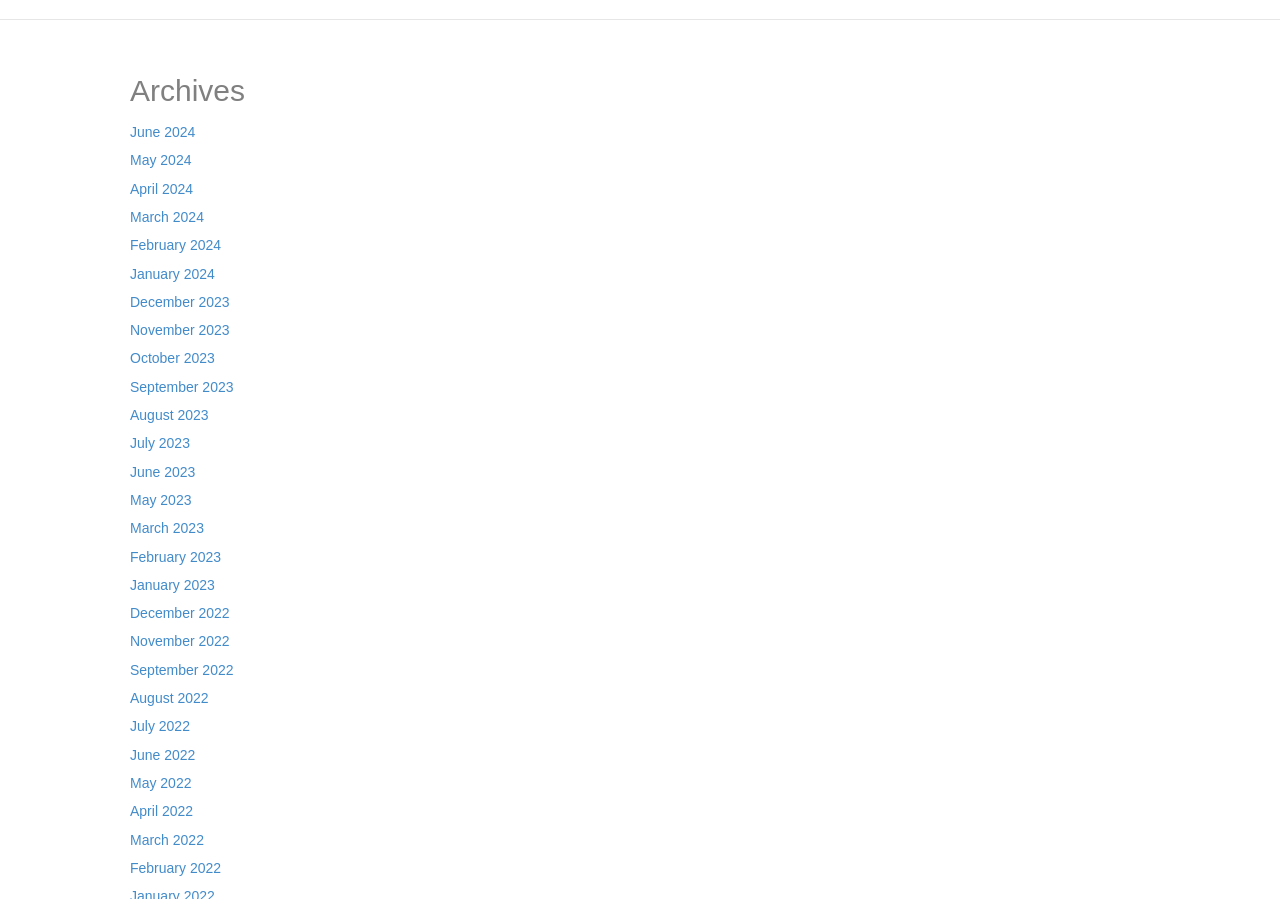Identify the bounding box coordinates of the region I need to click to complete this instruction: "explore March 2023 archives".

[0.102, 0.579, 0.159, 0.596]